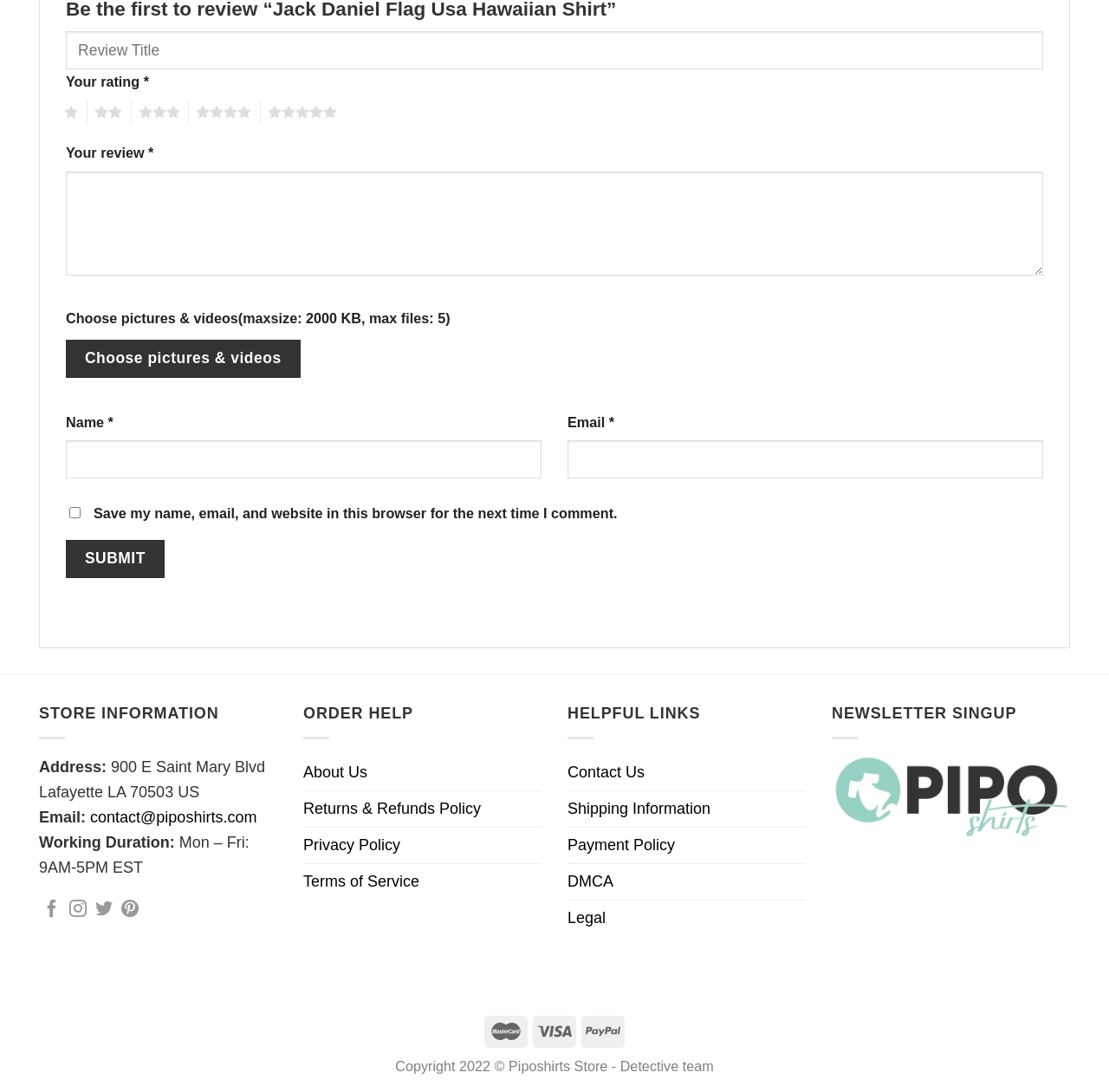For the given element description parent_node: Email * name="email", determine the bounding box coordinates of the UI element. The coordinates should follow the format (top-left x, top-left y, bottom-right x, bottom-right y) and be within the range of 0 to 1.

[0.512, 0.403, 0.941, 0.438]